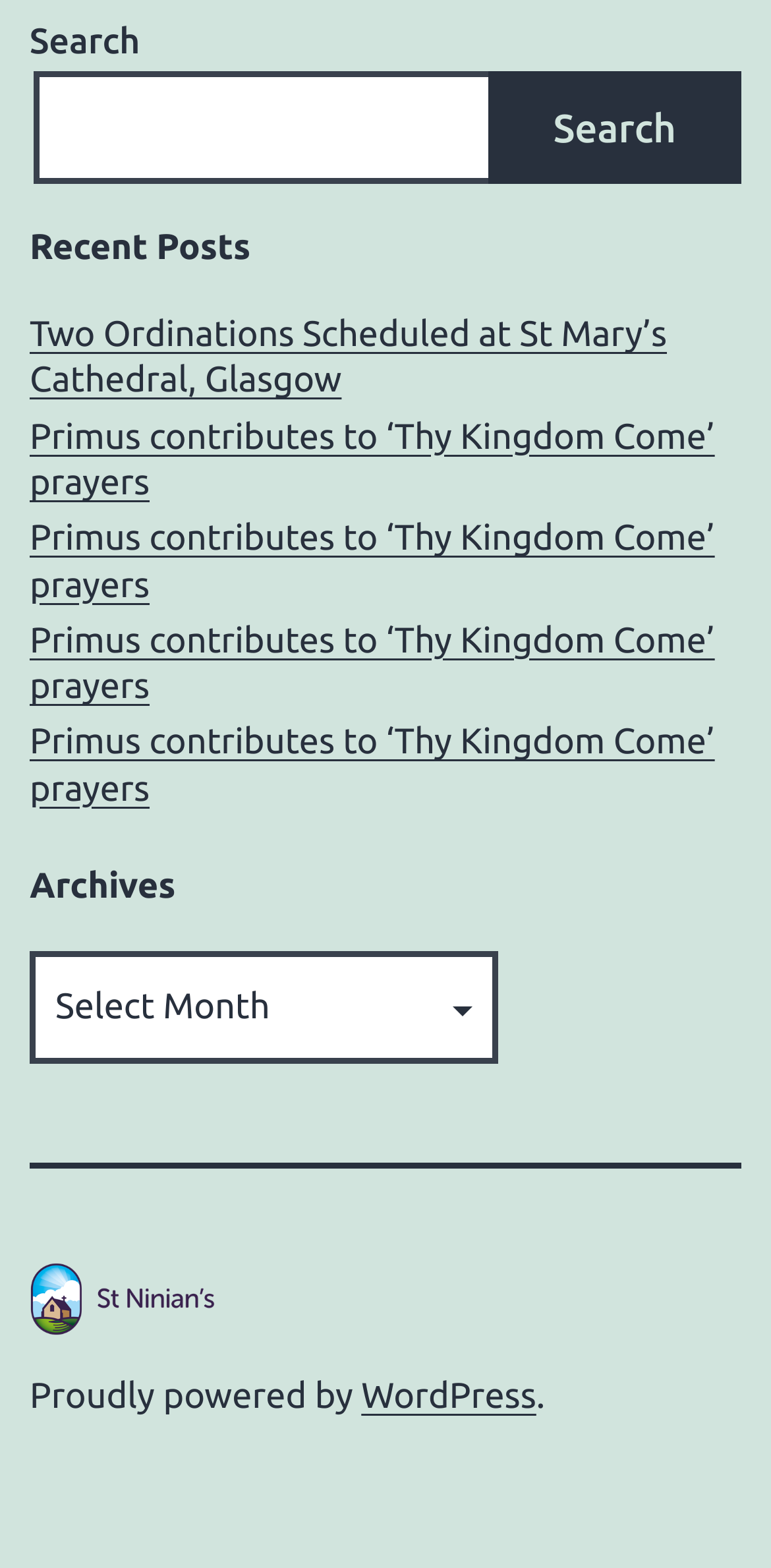Answer the question below with a single word or a brief phrase: 
What is the text above the search box?

Search